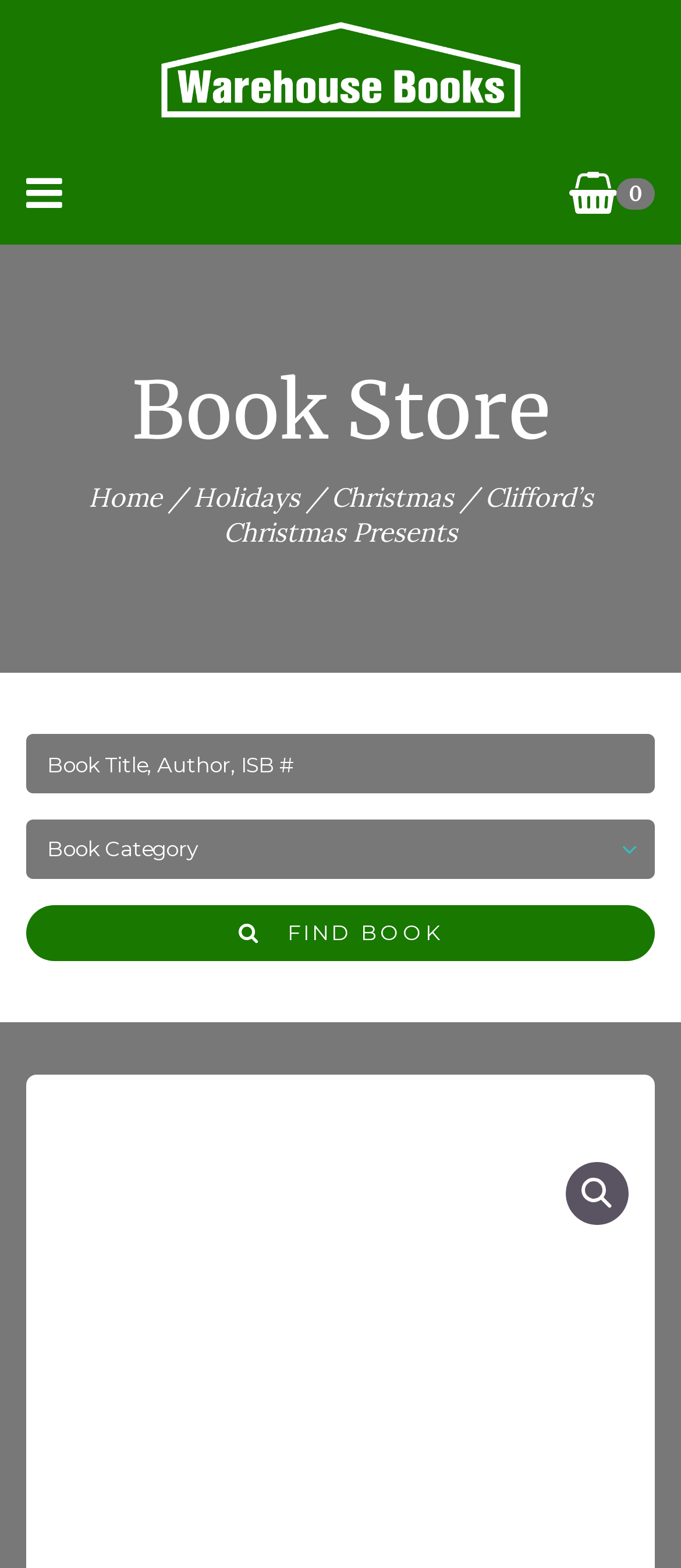What is the current holiday being featured?
Could you please answer the question thoroughly and with as much detail as possible?

The current holiday being featured can be determined by looking at the navigation links, where 'Holidays' is followed by 'Christmas', indicating that Christmas is the current holiday being featured.